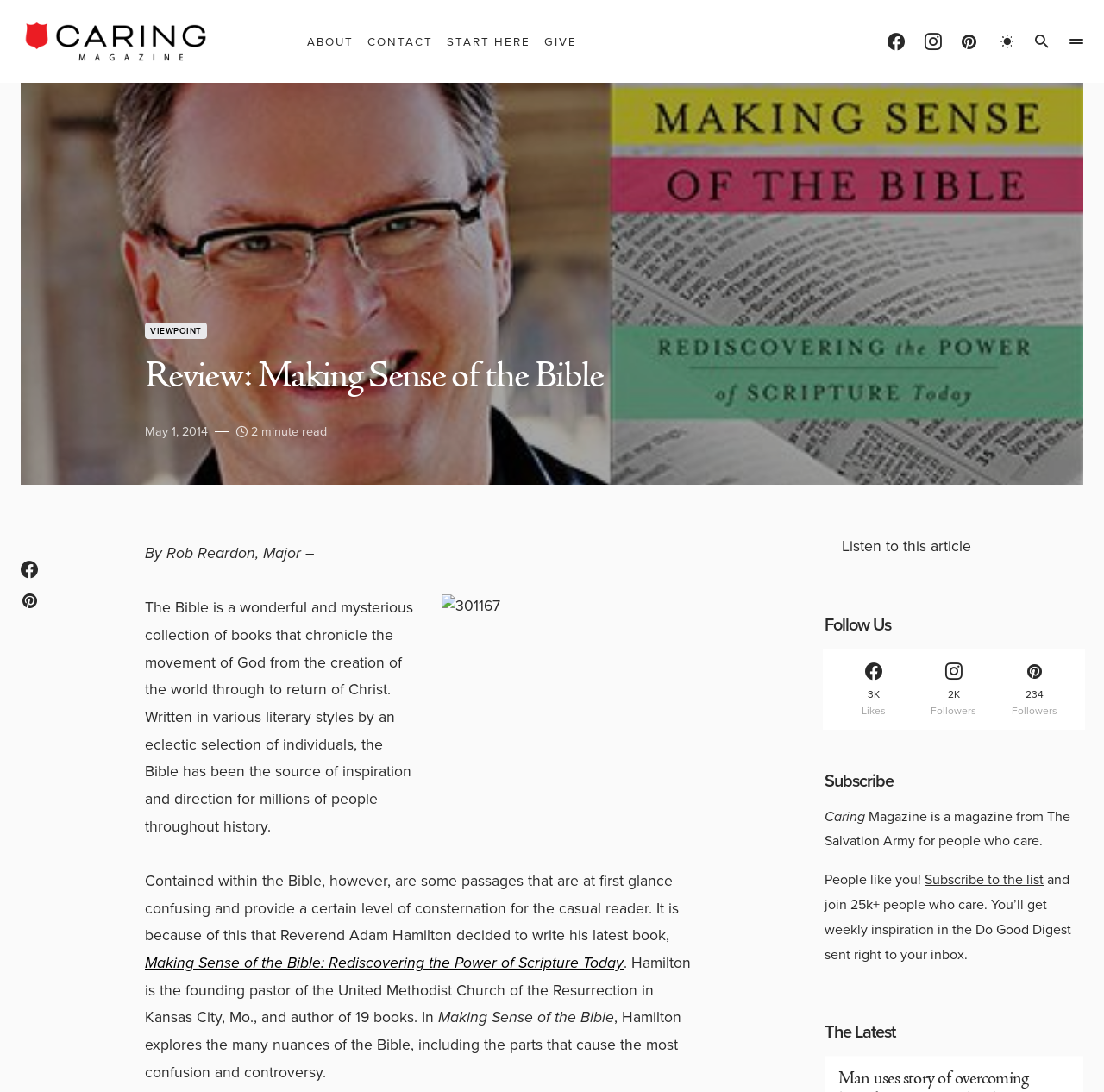For the element described, predict the bounding box coordinates as (top-left x, top-left y, bottom-right x, bottom-right y). All values should be between 0 and 1. Element description: 234 Followers

[0.901, 0.594, 0.973, 0.668]